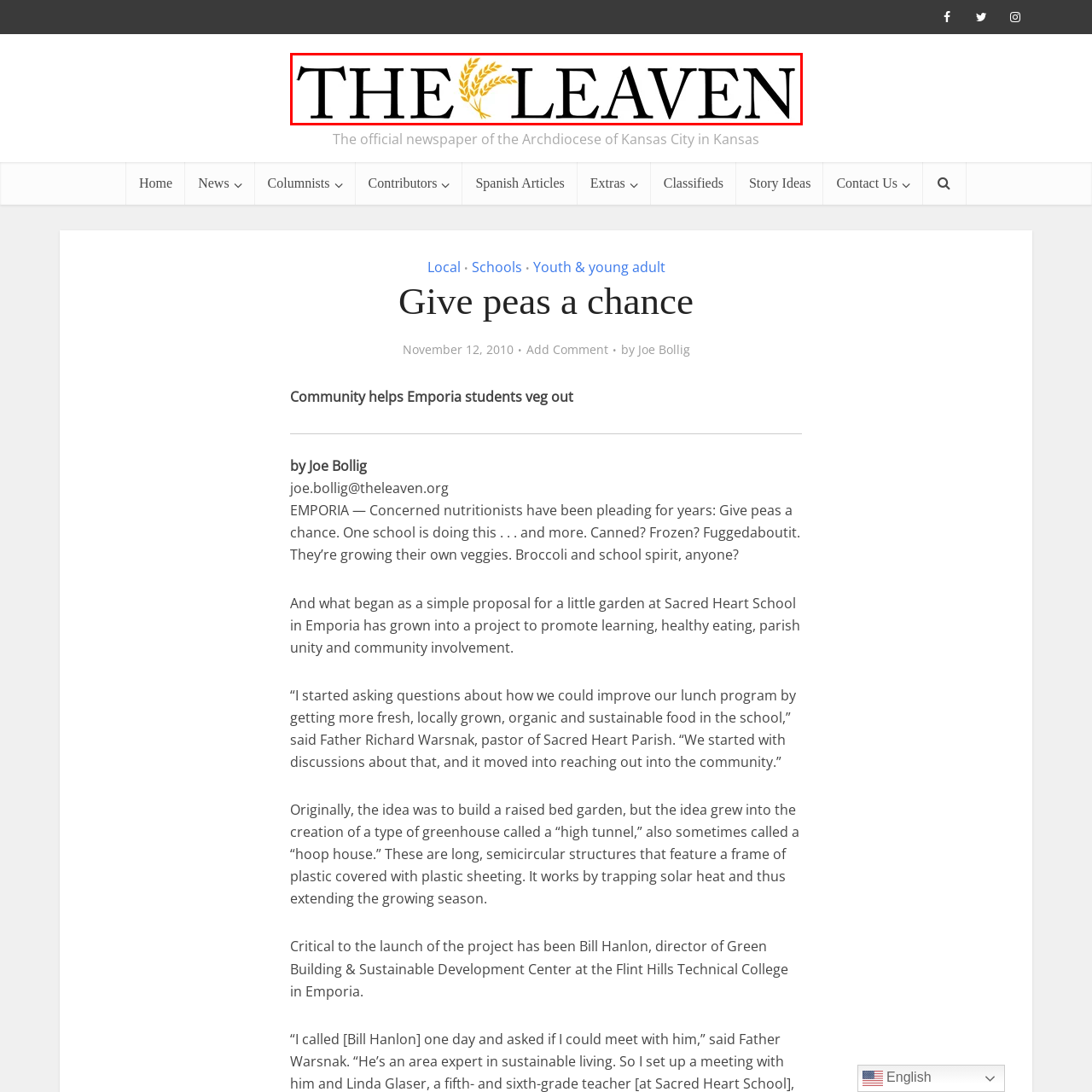What do the golden wheat ears symbolize?
Please analyze the segment of the image inside the red bounding box and respond with a single word or phrase.

nourishment and growth